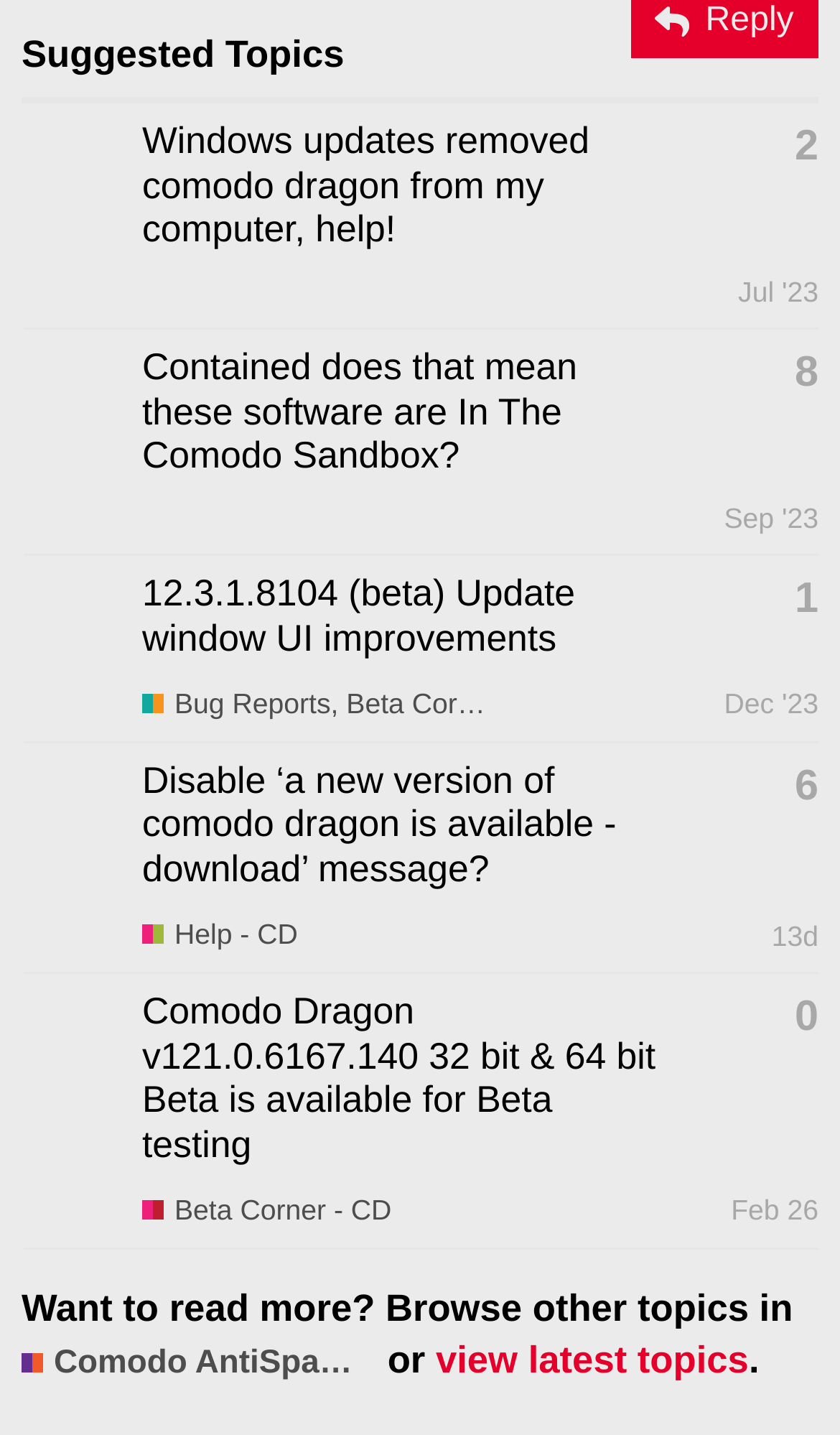Determine the bounding box coordinates of the region that needs to be clicked to achieve the task: "Read topic 'Contained does that mean these software are In The Comodo Sandbox?'".

[0.027, 0.229, 0.974, 0.387]